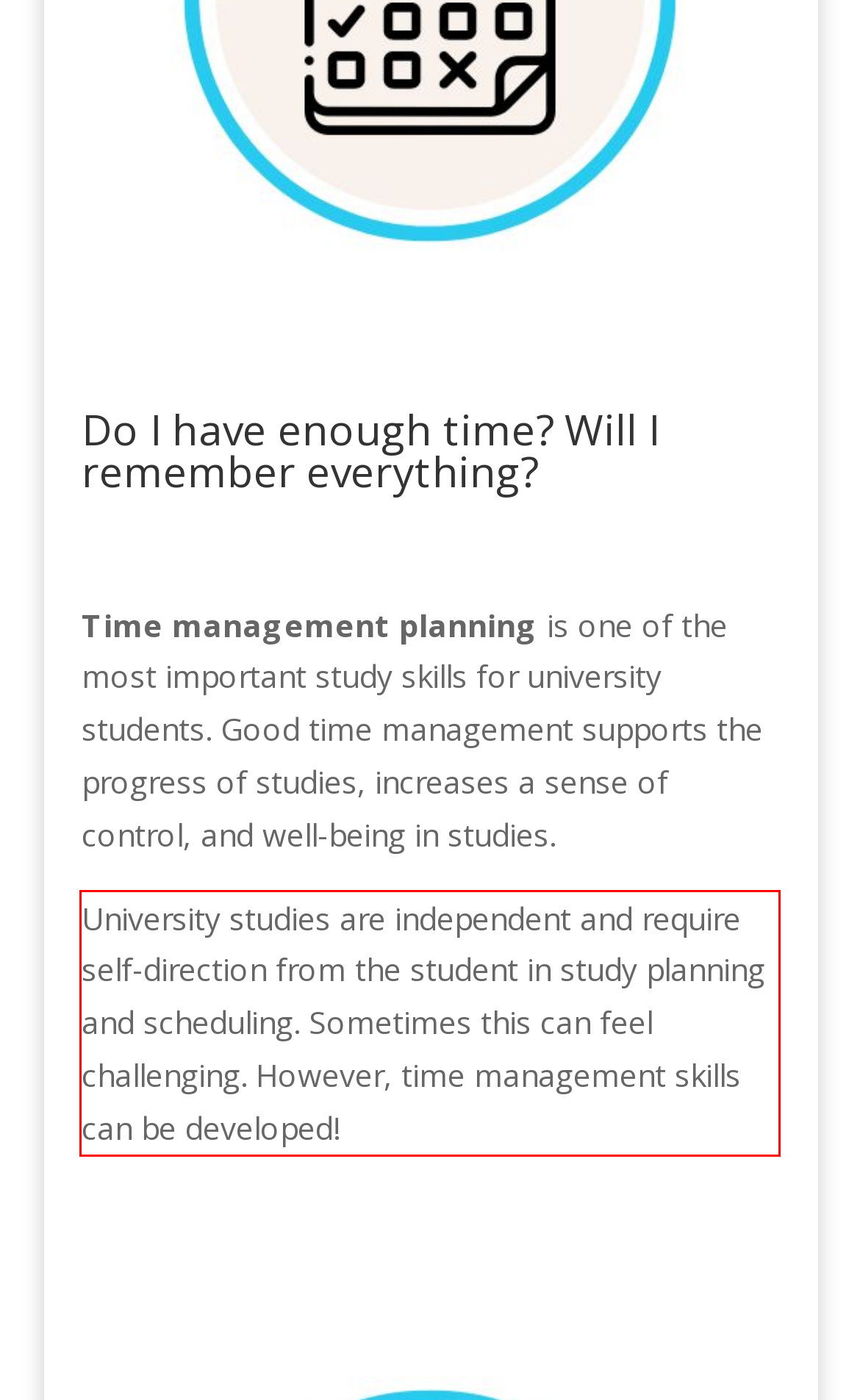Please analyze the screenshot of a webpage and extract the text content within the red bounding box using OCR.

University studies are independent and require self-direction from the student in study planning and scheduling. Sometimes this can feel challenging. However, time management skills can be developed!